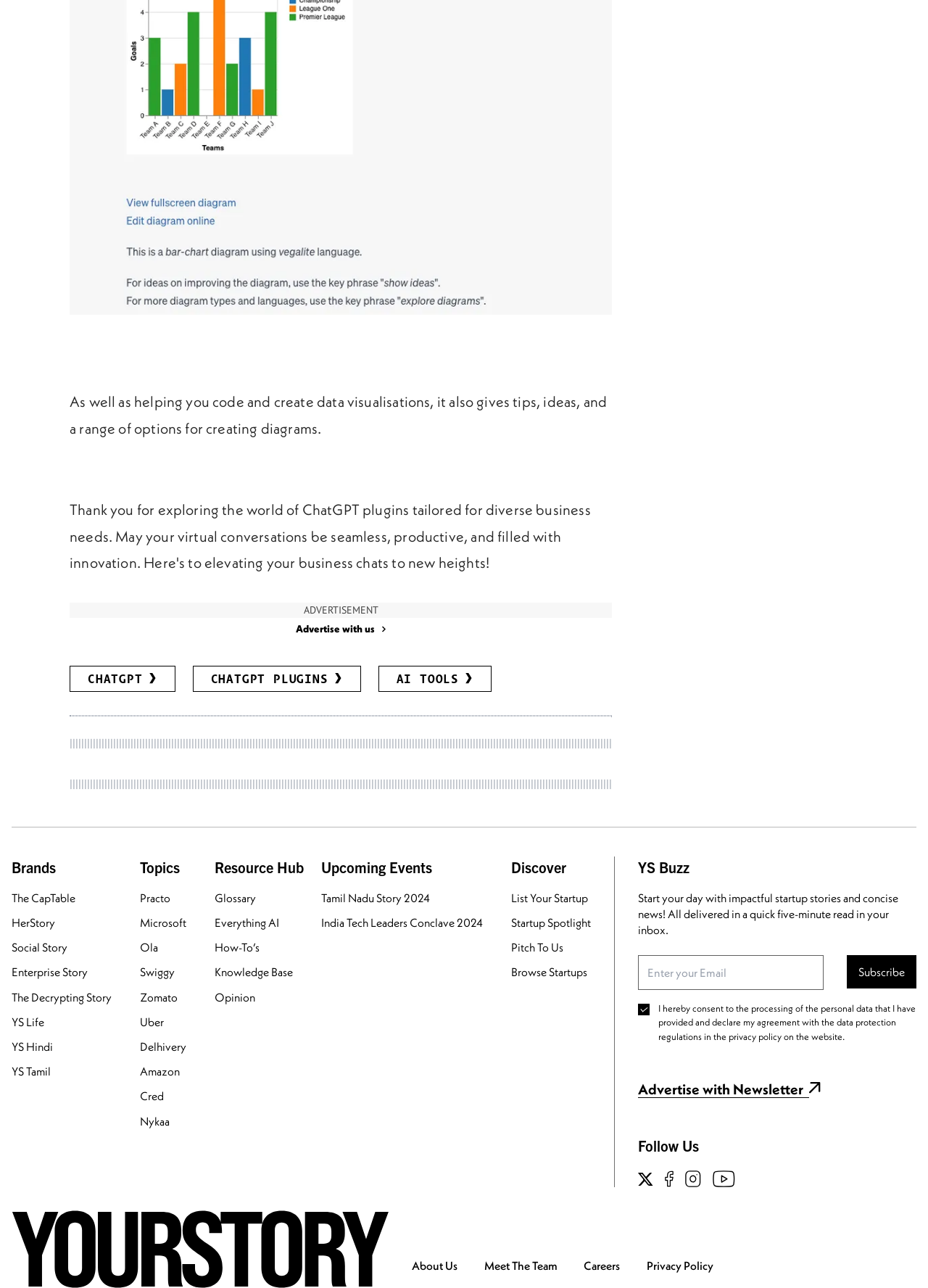Provide a single word or phrase answer to the question: 
What is the 'Discover' section about?

List startups, Startup Spotlight, Pitch To Us